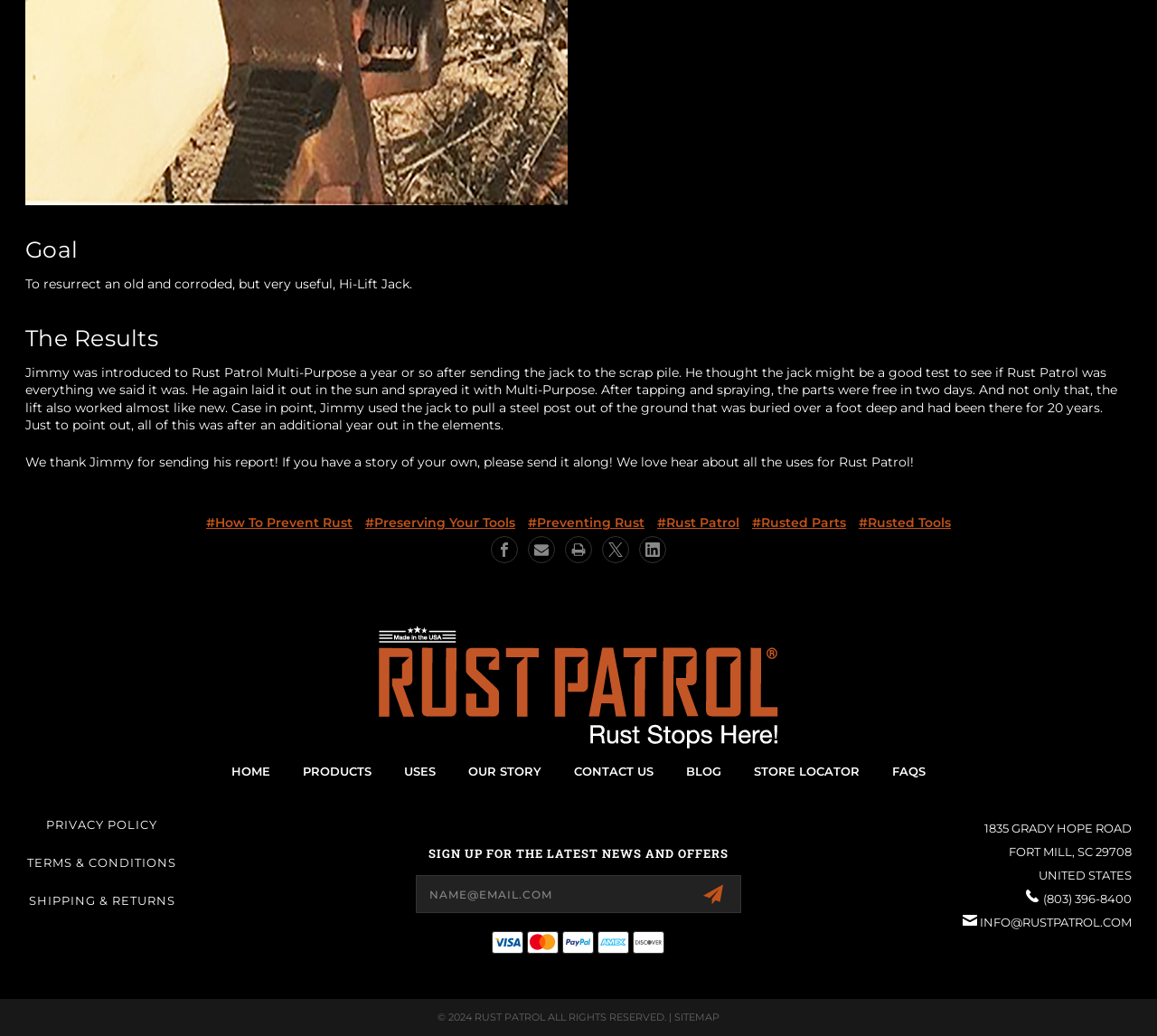What is the goal of the webpage?
Using the information presented in the image, please offer a detailed response to the question.

The goal of the webpage is to resurrect an old and corroded Hi-Lift Jack, as stated in the heading 'Goal' at the top of the webpage.